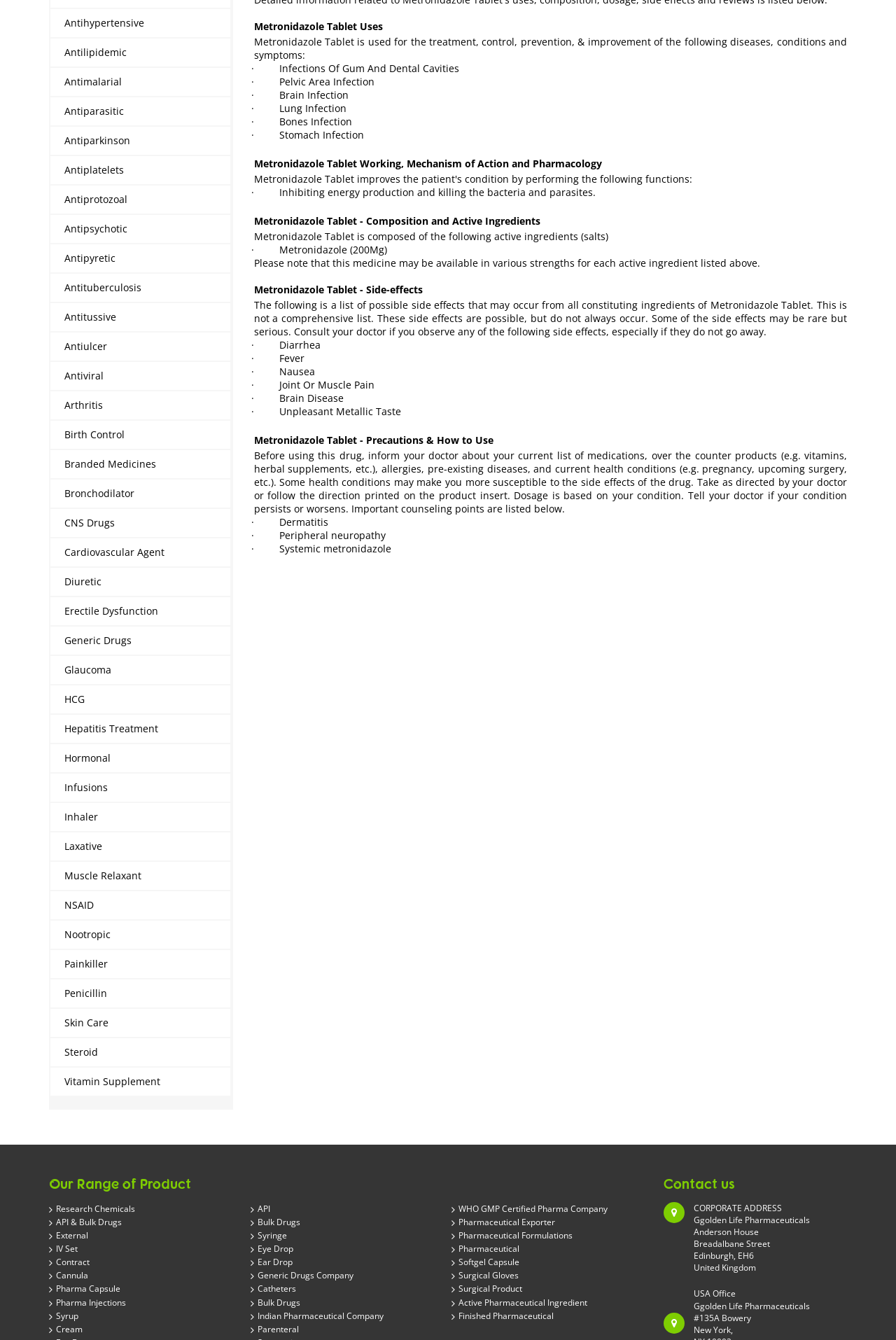Please predict the bounding box coordinates of the element's region where a click is necessary to complete the following instruction: "Click on Antihypertensive". The coordinates should be represented by four float numbers between 0 and 1, i.e., [left, top, right, bottom].

[0.056, 0.007, 0.257, 0.027]